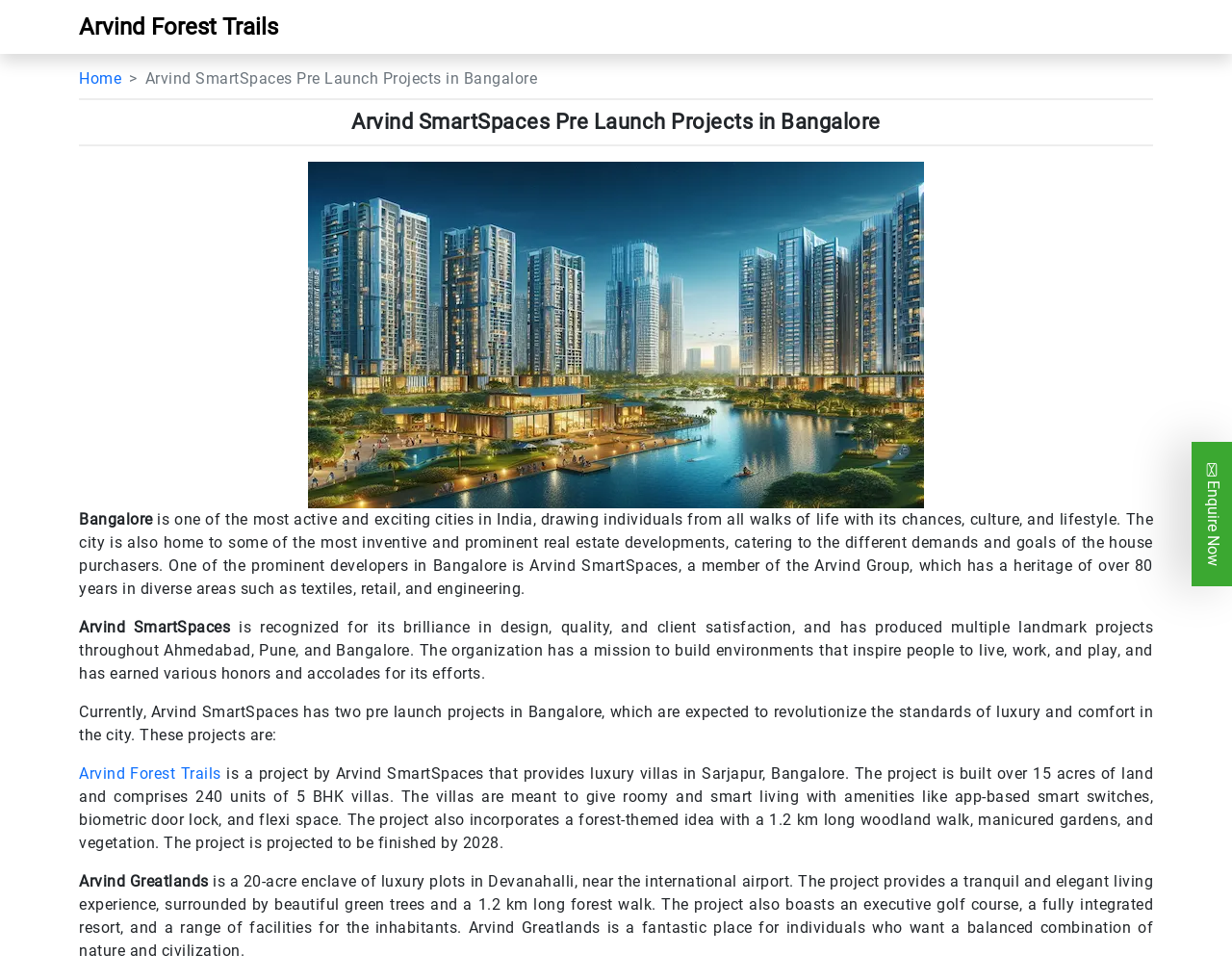Calculate the bounding box coordinates of the UI element given the description: "Arvind Forest Trails".

[0.064, 0.78, 0.18, 0.799]